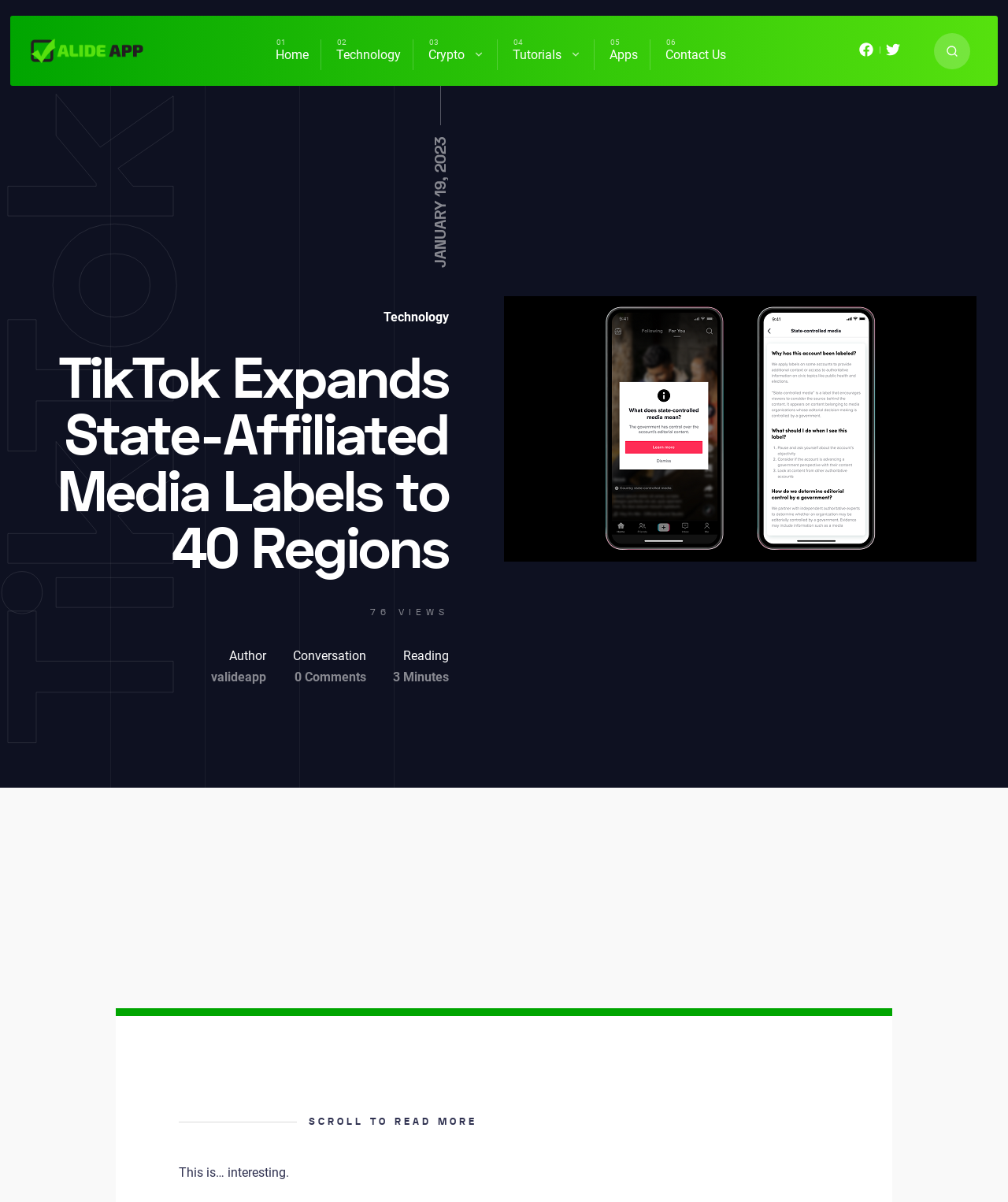Determine the bounding box coordinates for the clickable element required to fulfill the instruction: "Click on the 'Home' link". Provide the coordinates as four float numbers between 0 and 1, i.e., [left, top, right, bottom].

[0.262, 0.033, 0.318, 0.058]